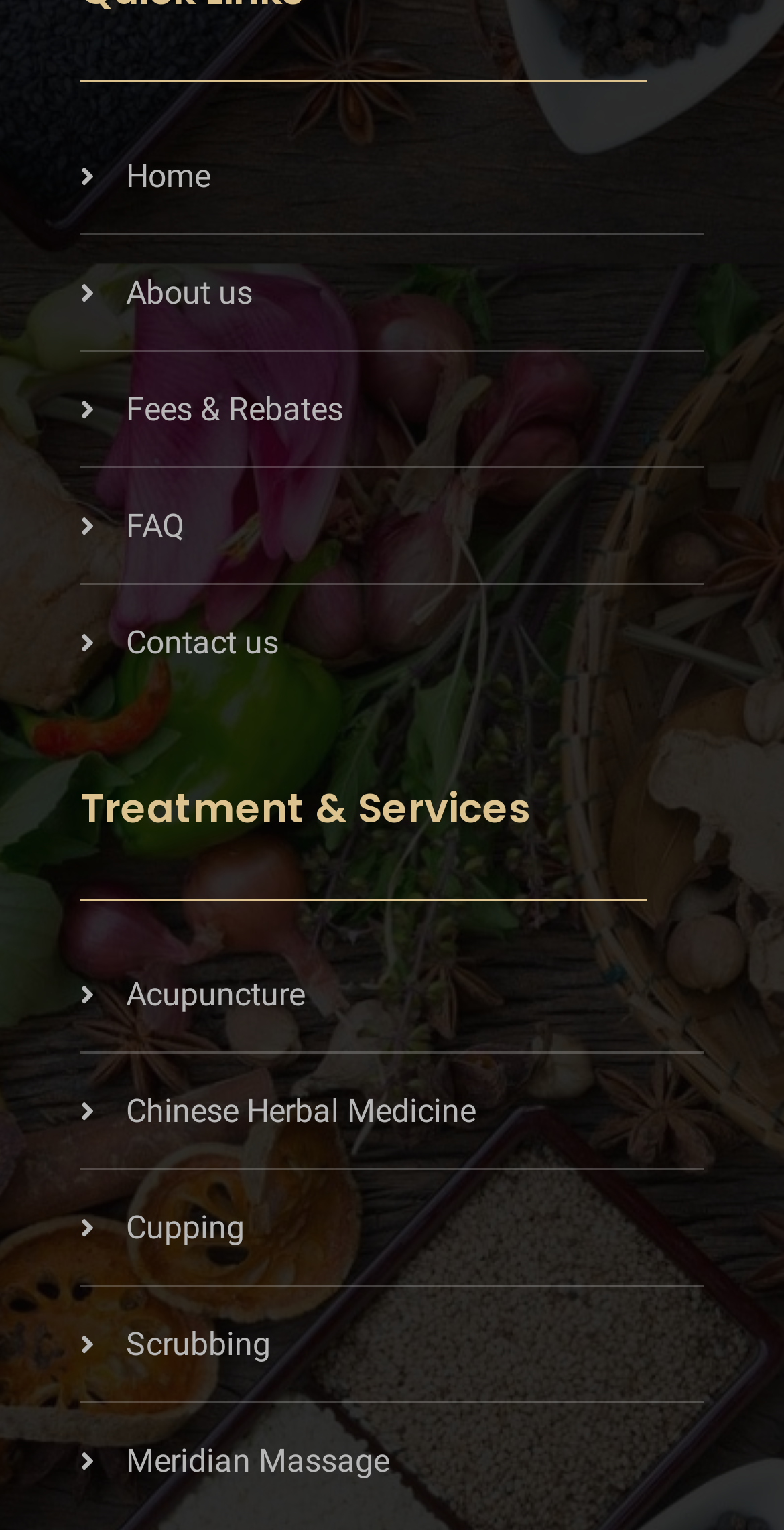Pinpoint the bounding box coordinates of the element to be clicked to execute the instruction: "explore meridian massage service".

[0.103, 0.94, 0.897, 0.971]